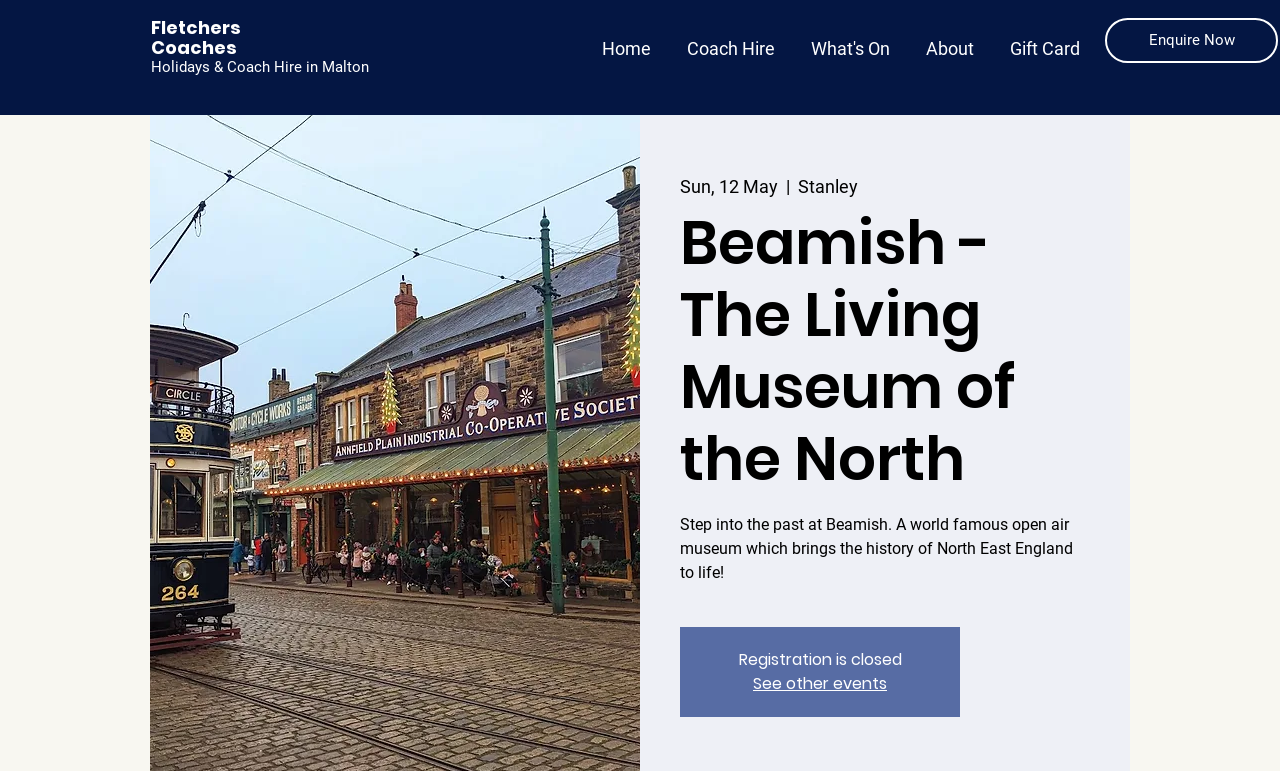Highlight the bounding box coordinates of the element that should be clicked to carry out the following instruction: "View 'What's On' page". The coordinates must be given as four float numbers ranging from 0 to 1, i.e., [left, top, right, bottom].

[0.62, 0.019, 0.709, 0.084]